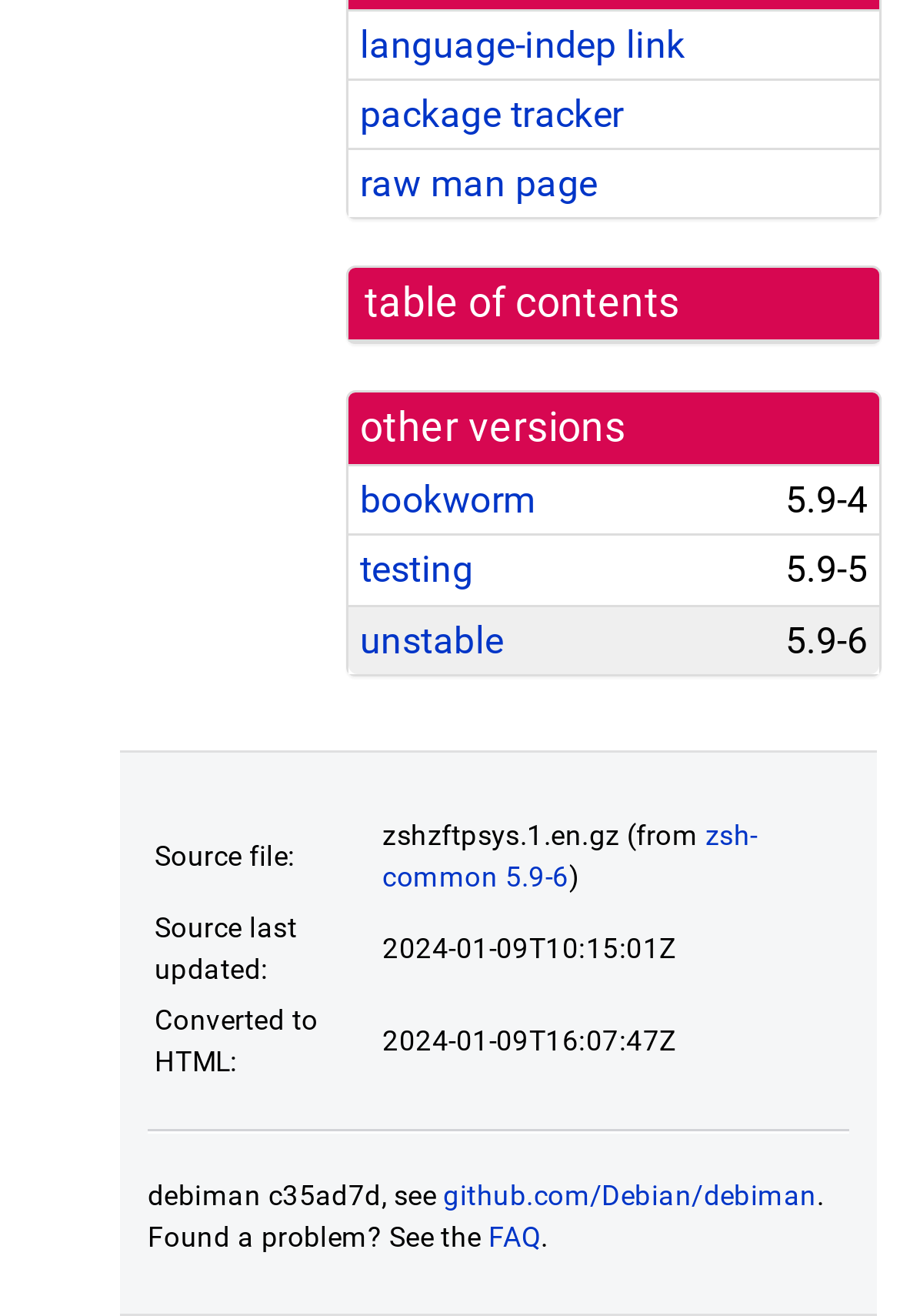What is the version of zsh-common?
Respond to the question with a well-detailed and thorough answer.

I found the answer by looking at the table with the source file information, and the version is listed as '5.9-6'.